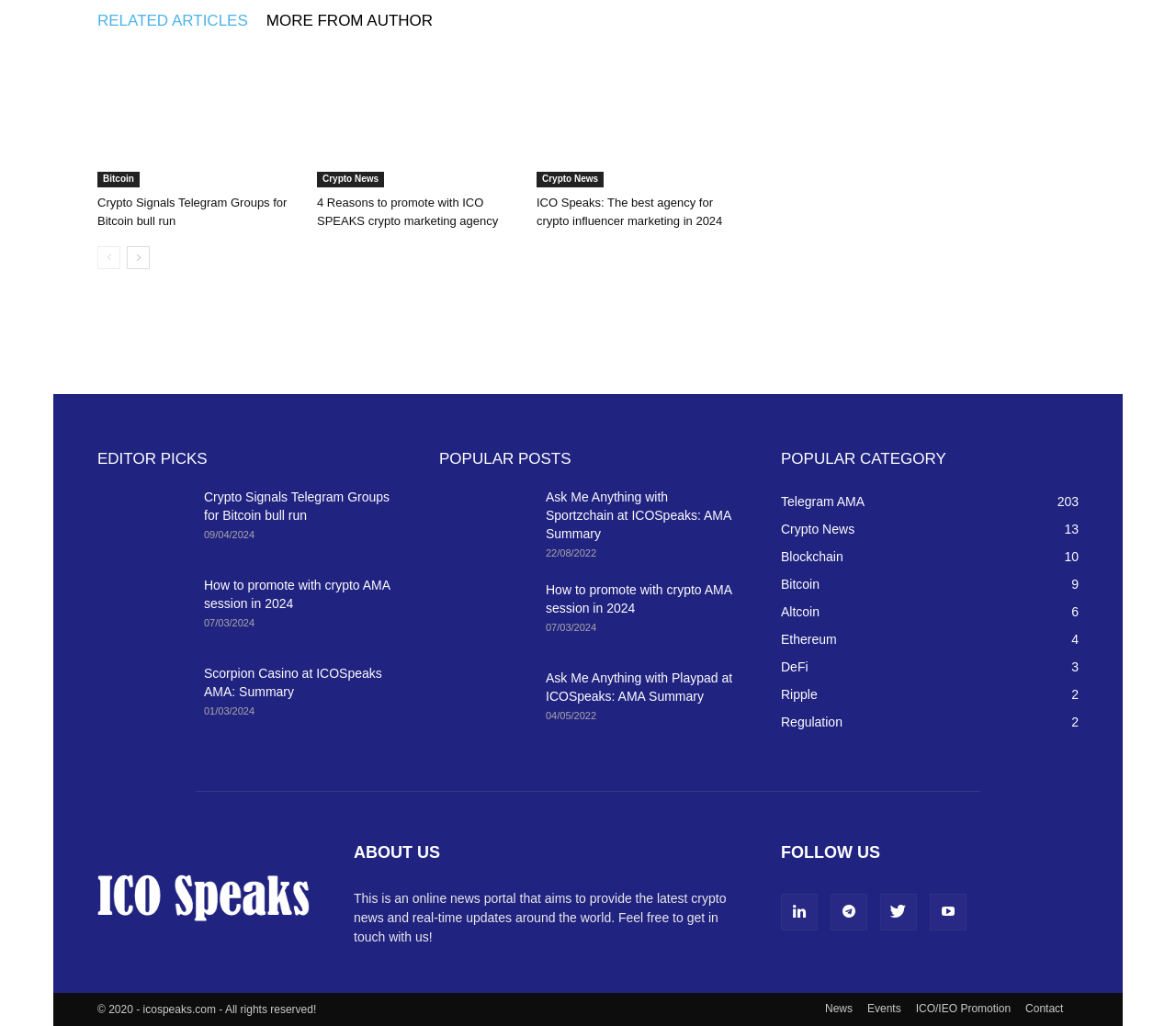Please find and report the bounding box coordinates of the element to click in order to perform the following action: "View '10 Crypto Signals Telegram Groups'". The coordinates should be expressed as four float numbers between 0 and 1, in the format [left, top, right, bottom].

[0.083, 0.048, 0.253, 0.182]